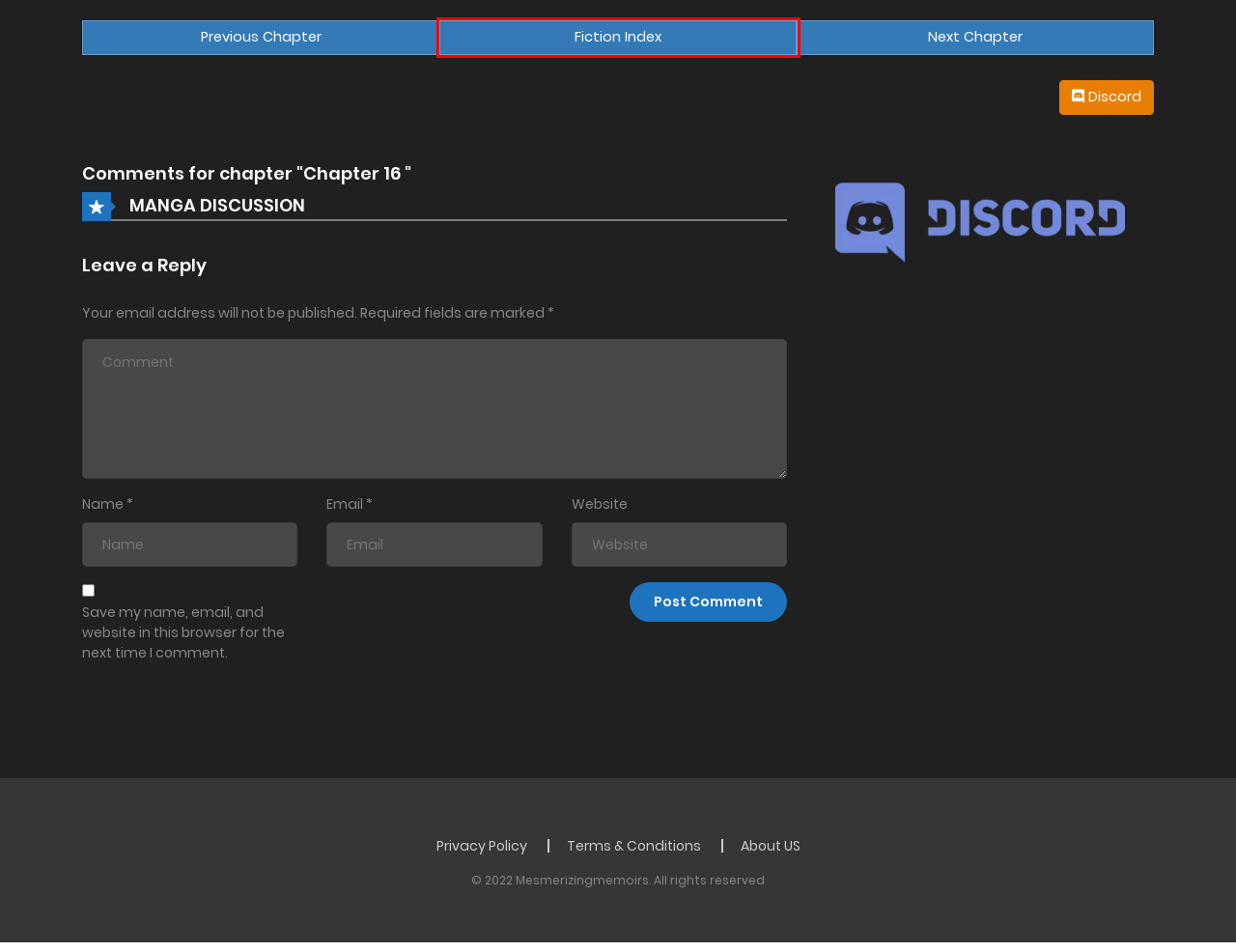Examine the screenshot of the webpage, noting the red bounding box around a UI element. Pick the webpage description that best matches the new page after the element in the red bounding box is clicked. Here are the candidates:
A. I Got Married To A Cursed Wolf - Chapter 17 - Mesmerizing Memoirs
B. Homepage - Mesmerizing Memoirs
C. I Got Married To A Cursed Wolf - Chapter 15 - Mesmerizing Memoirs
D. About US - Mesmerizing Memoirs
E. I Got Married To A Cursed Wolf - Mesmerizing Memoirs
F. Contact Us - Mesmerizing Memoirs
G. Manga Archive - Mesmerizing Memoirs
H. Terms & Conditions - Mesmerizing Memoirs

E